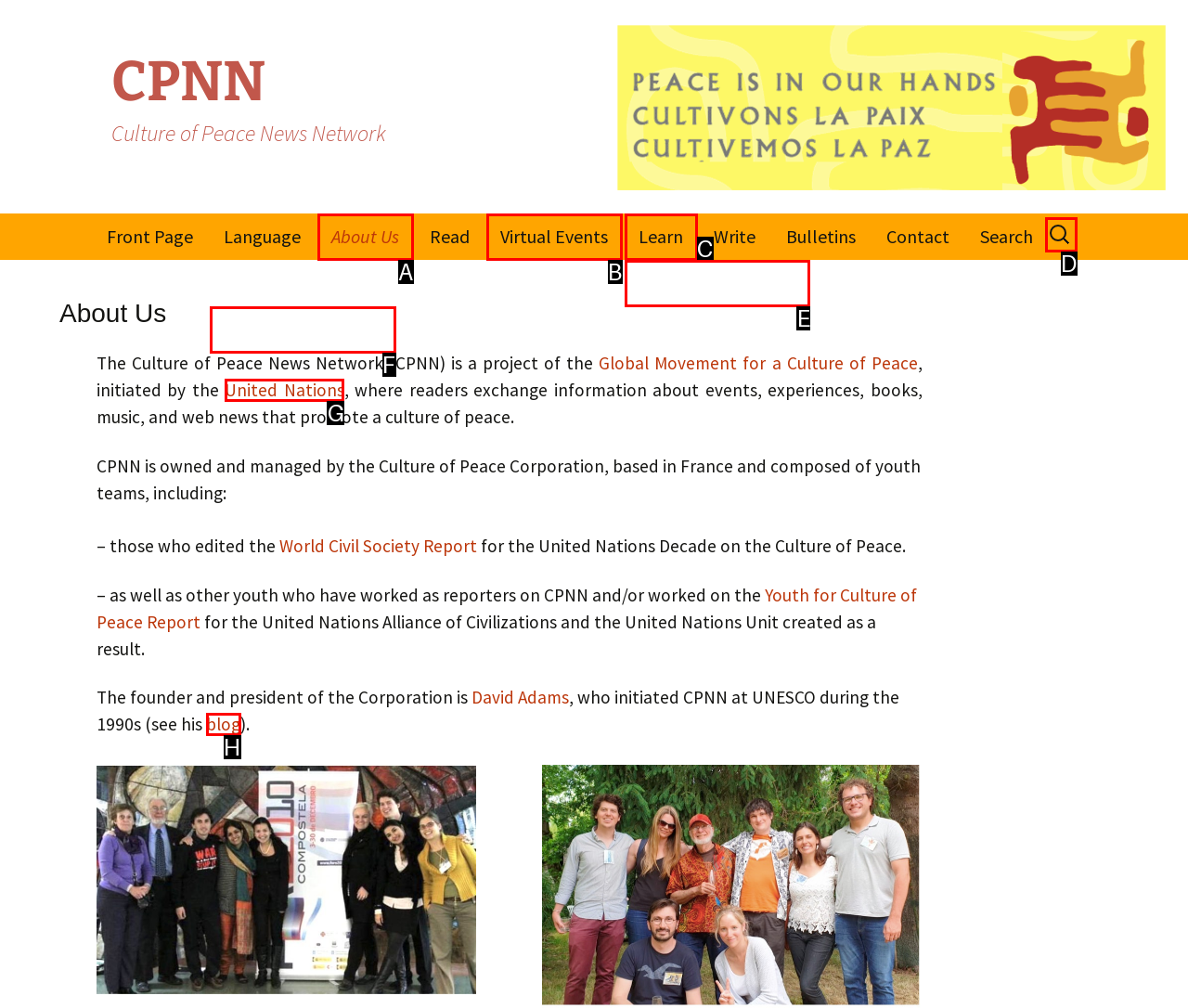Decide which letter you need to select to fulfill the task: Learn more about the 'United Nations'
Answer with the letter that matches the correct option directly.

E